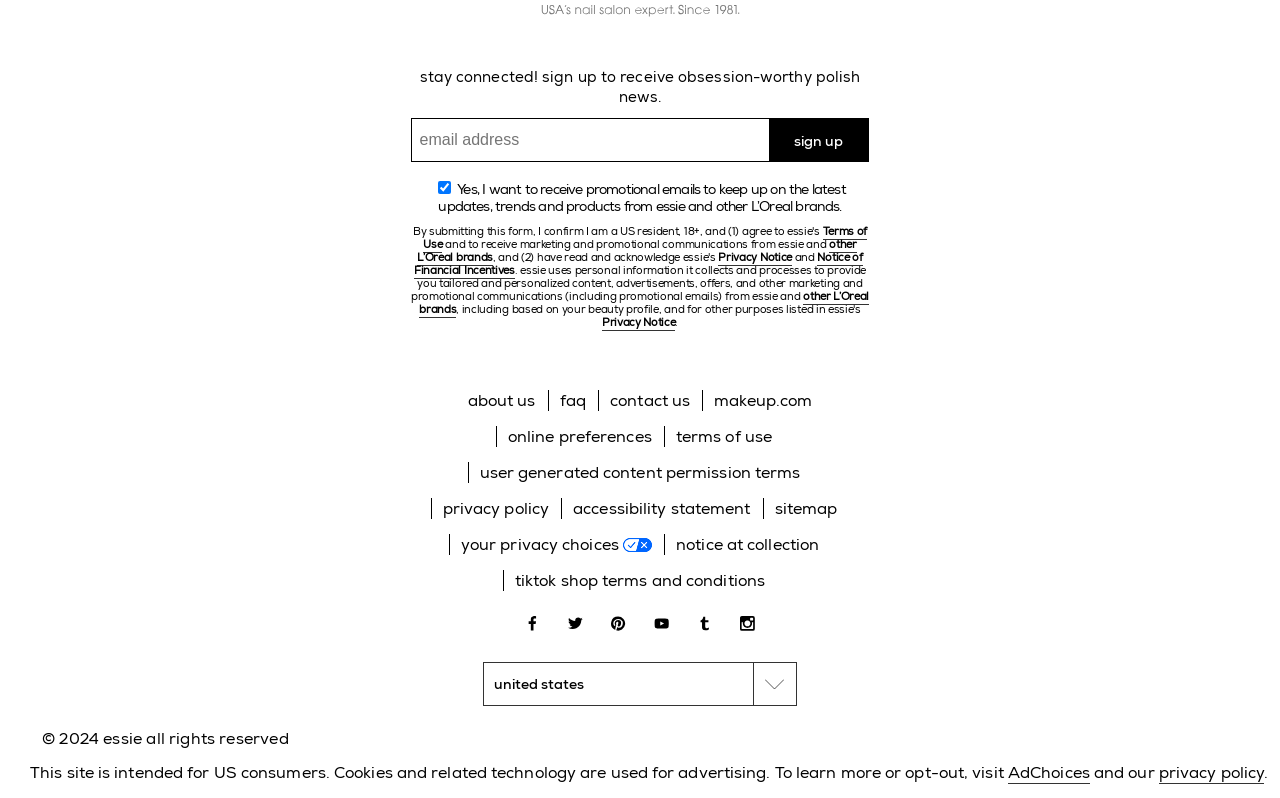Please identify the bounding box coordinates of the element that needs to be clicked to execute the following command: "Contact us". Provide the bounding box using four float numbers between 0 and 1, formatted as [left, top, right, bottom].

[0.469, 0.489, 0.547, 0.515]